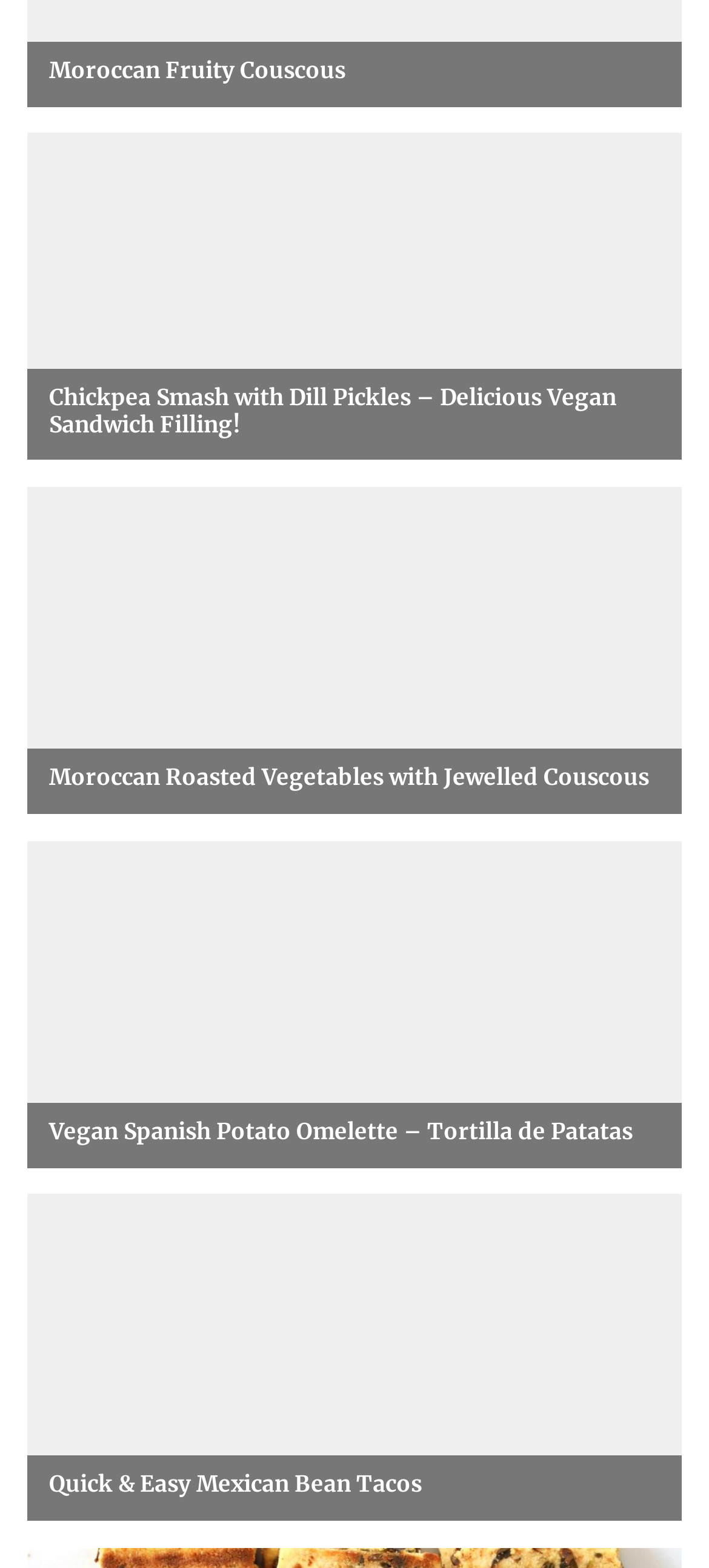What is the first recipe listed?
Based on the image, give a one-word or short phrase answer.

Moroccan Fruity Couscous